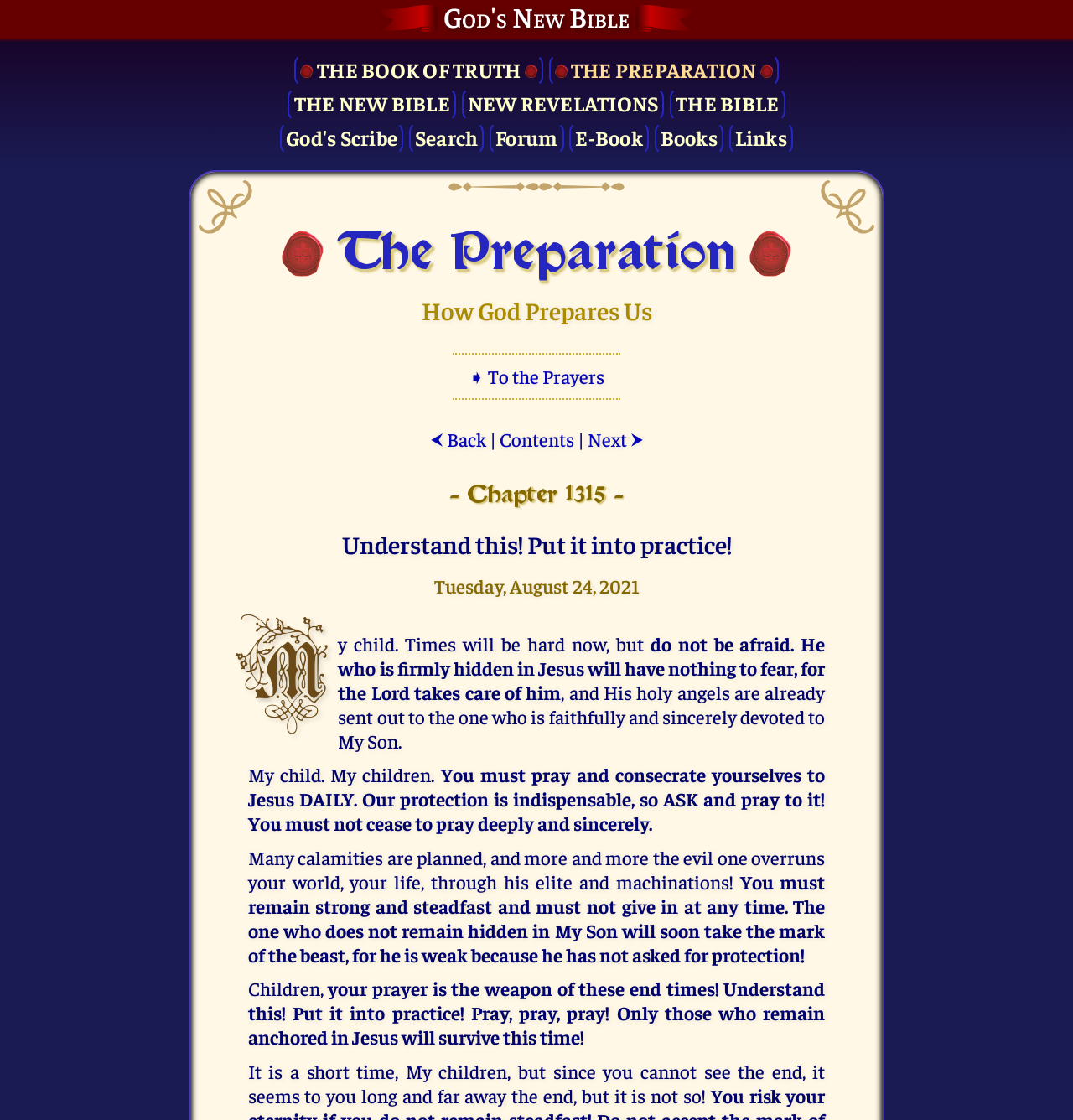Determine the bounding box coordinates of the element's region needed to click to follow the instruction: "Go to THE PREPARATION". Provide these coordinates as four float numbers between 0 and 1, formatted as [left, top, right, bottom].

[0.512, 0.048, 0.726, 0.078]